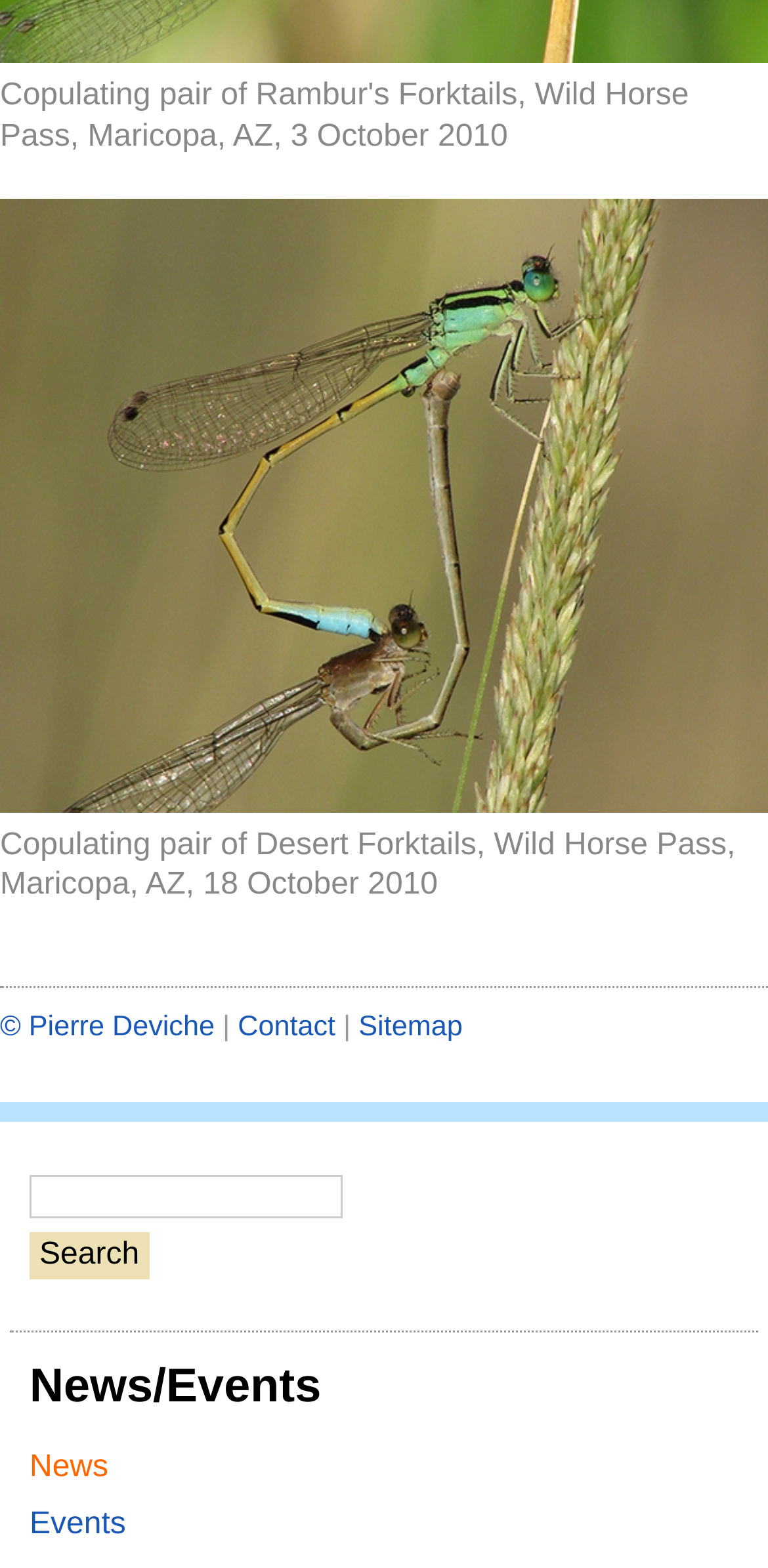What is the topic of the news article?
Look at the screenshot and respond with one word or a short phrase.

Heterospecific copulating pair of forktails